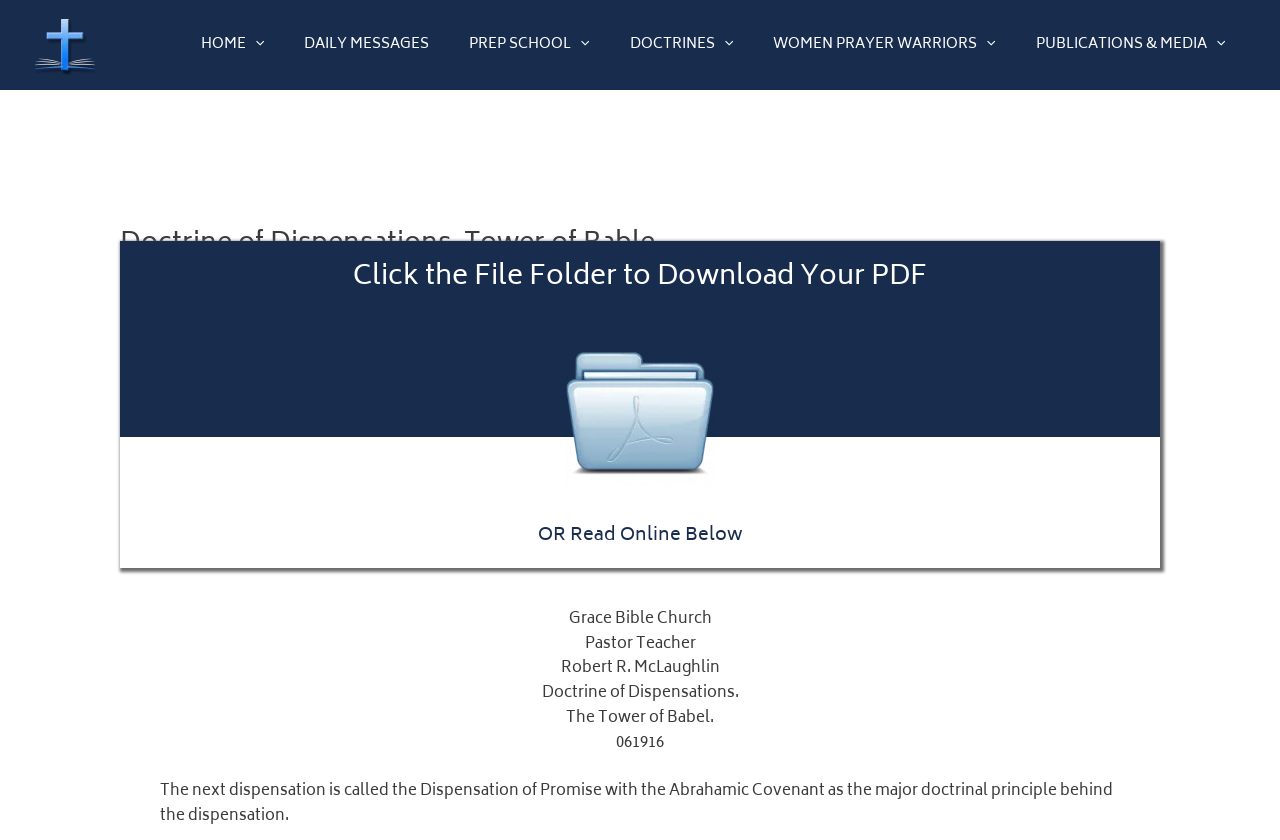Locate the UI element described by PUBLICATIONS & MEDIA in the provided webpage screenshot. Return the bounding box coordinates in the format (top-left x, top-left y, bottom-right x, bottom-right y), ensuring all values are between 0 and 1.

[0.793, 0.015, 0.973, 0.092]